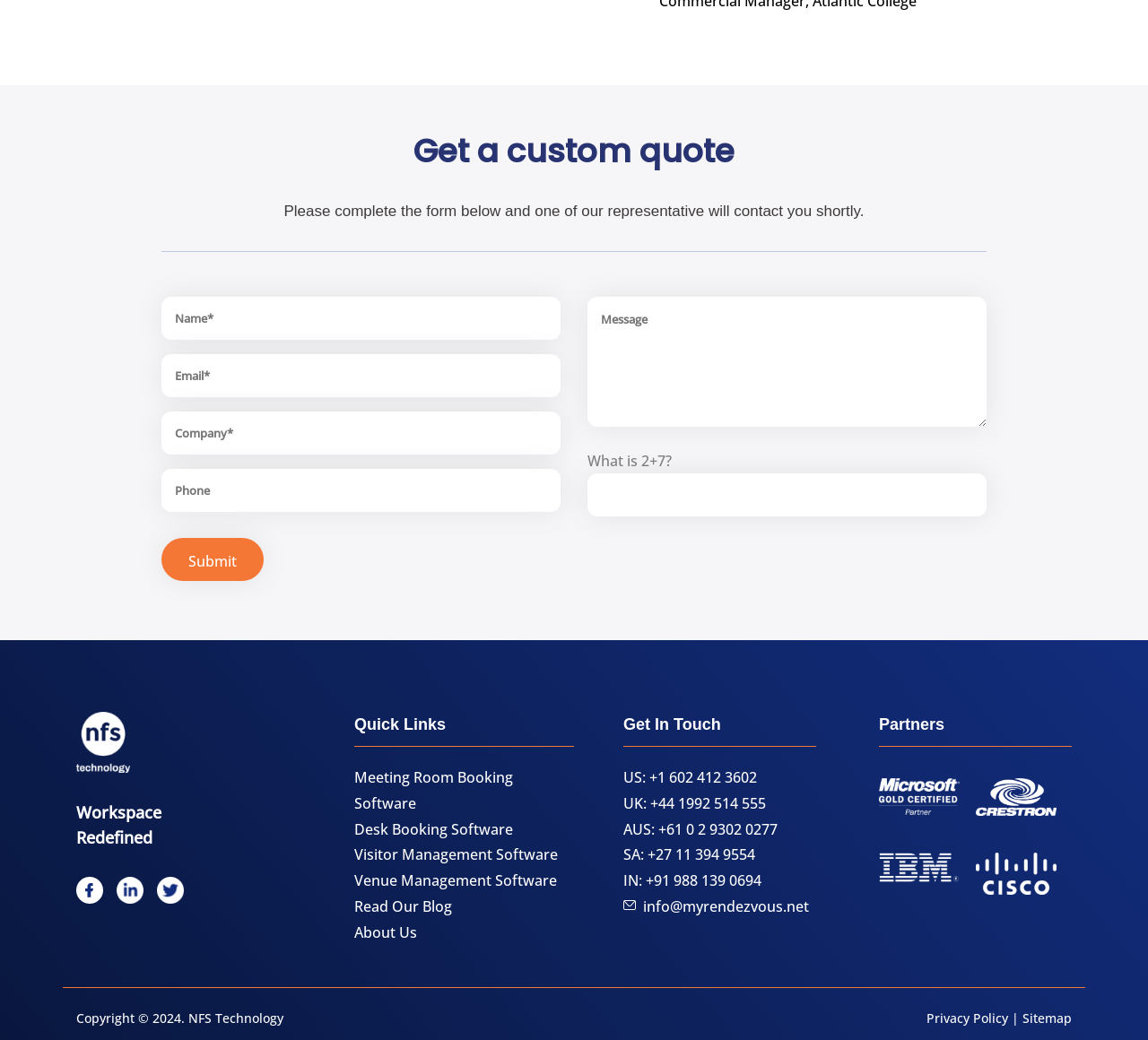What is the company logo located at?
Make sure to answer the question with a detailed and comprehensive explanation.

The company logo, 'nfs-logo', is located at the top left of the webpage, with a bounding box coordinate of [0.066, 0.684, 0.113, 0.743]. This suggests that the logo is placed in a prominent position on the webpage.